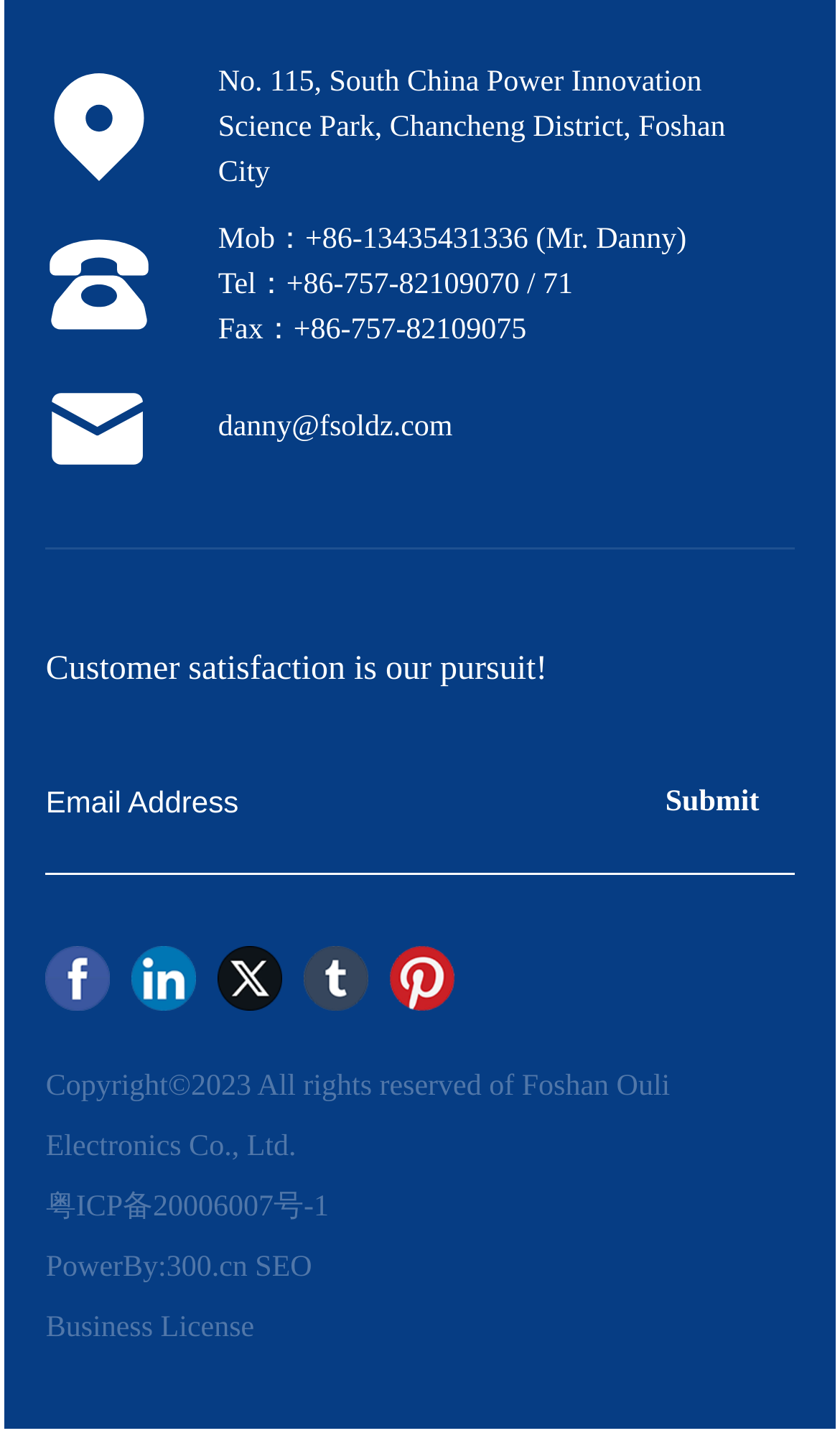Can you look at the image and give a comprehensive answer to the question:
What is the year of accreditation of Foshan Special Transformer Engineering Technology Research Center?

I found the year of accreditation by looking at the static text element with the bounding box coordinates [0.172, 0.189, 0.87, 0.406], which contains the text 'Accreditation of Foshan Special Transformer Engineering Technology Research Center' and is located near the static text element with the text '2015'.